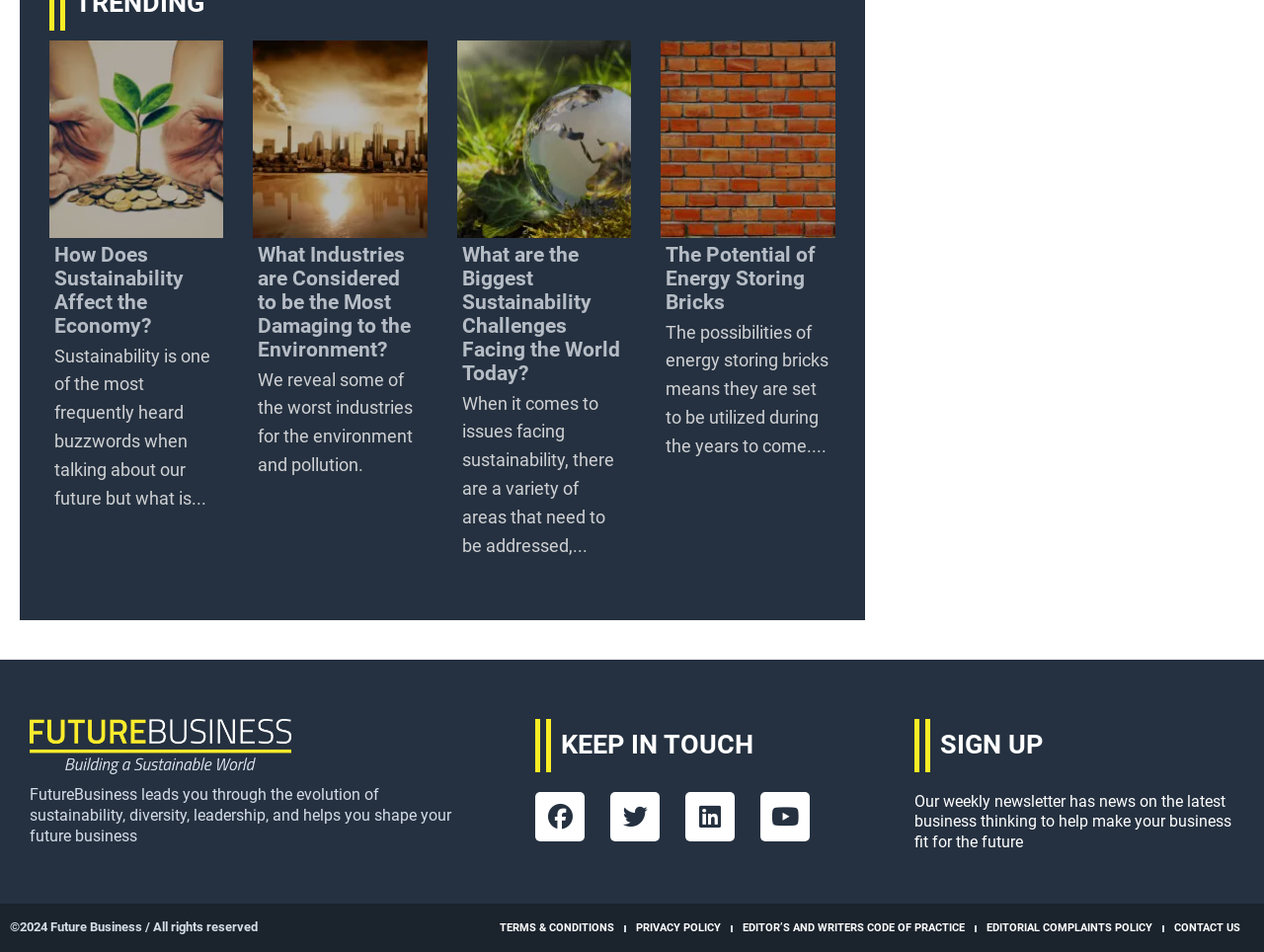Answer the question in one word or a short phrase:
What is the purpose of the 'SIGN UP' section?

To receive a weekly newsletter